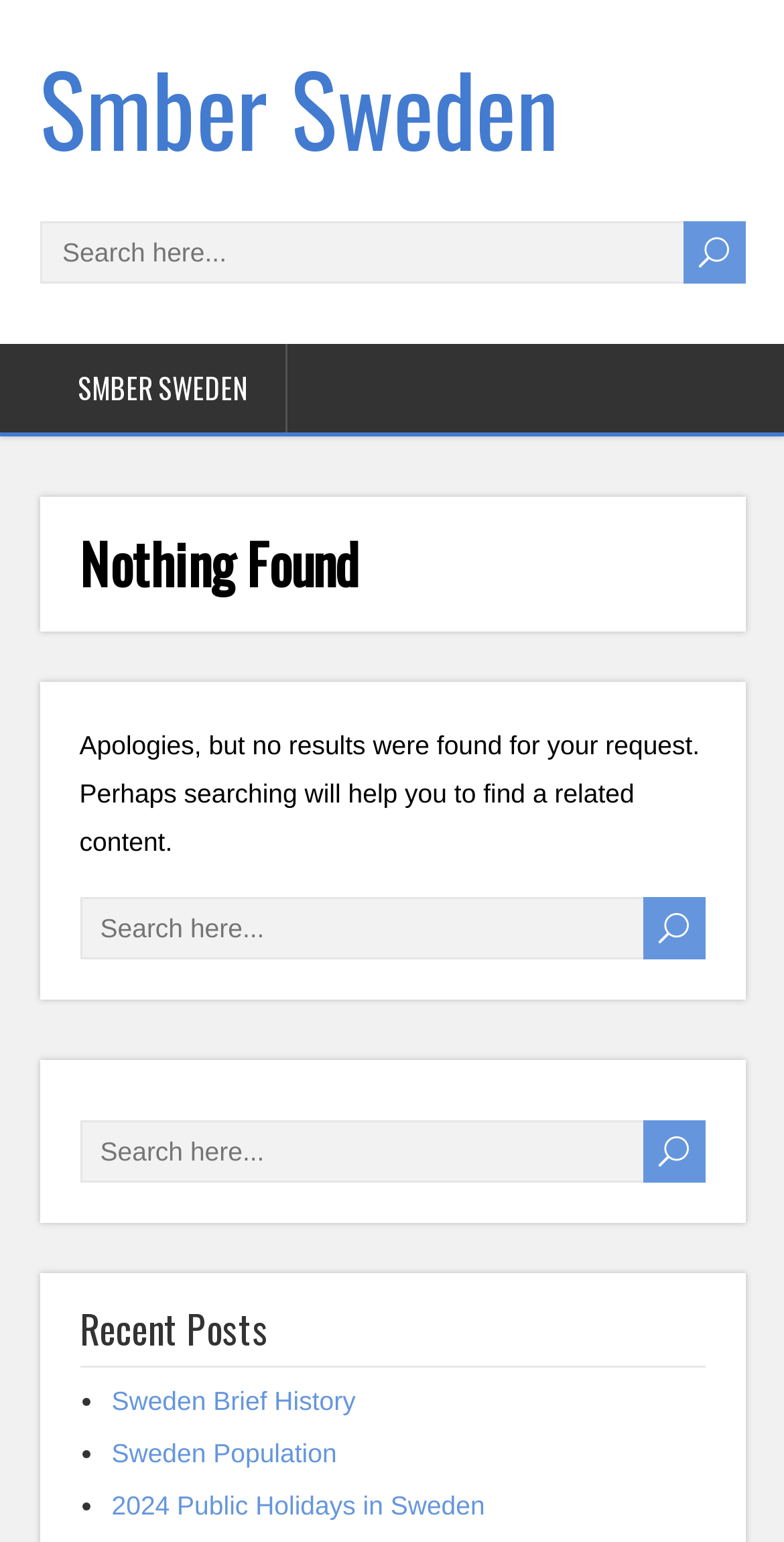What is the current page status?
Based on the image, answer the question with as much detail as possible.

The current page status is 'Page not found' as indicated by the heading 'Nothing Found' and the apologetic message 'Apologies, but no results were found for your request. Perhaps searching will help you to find a related content.'